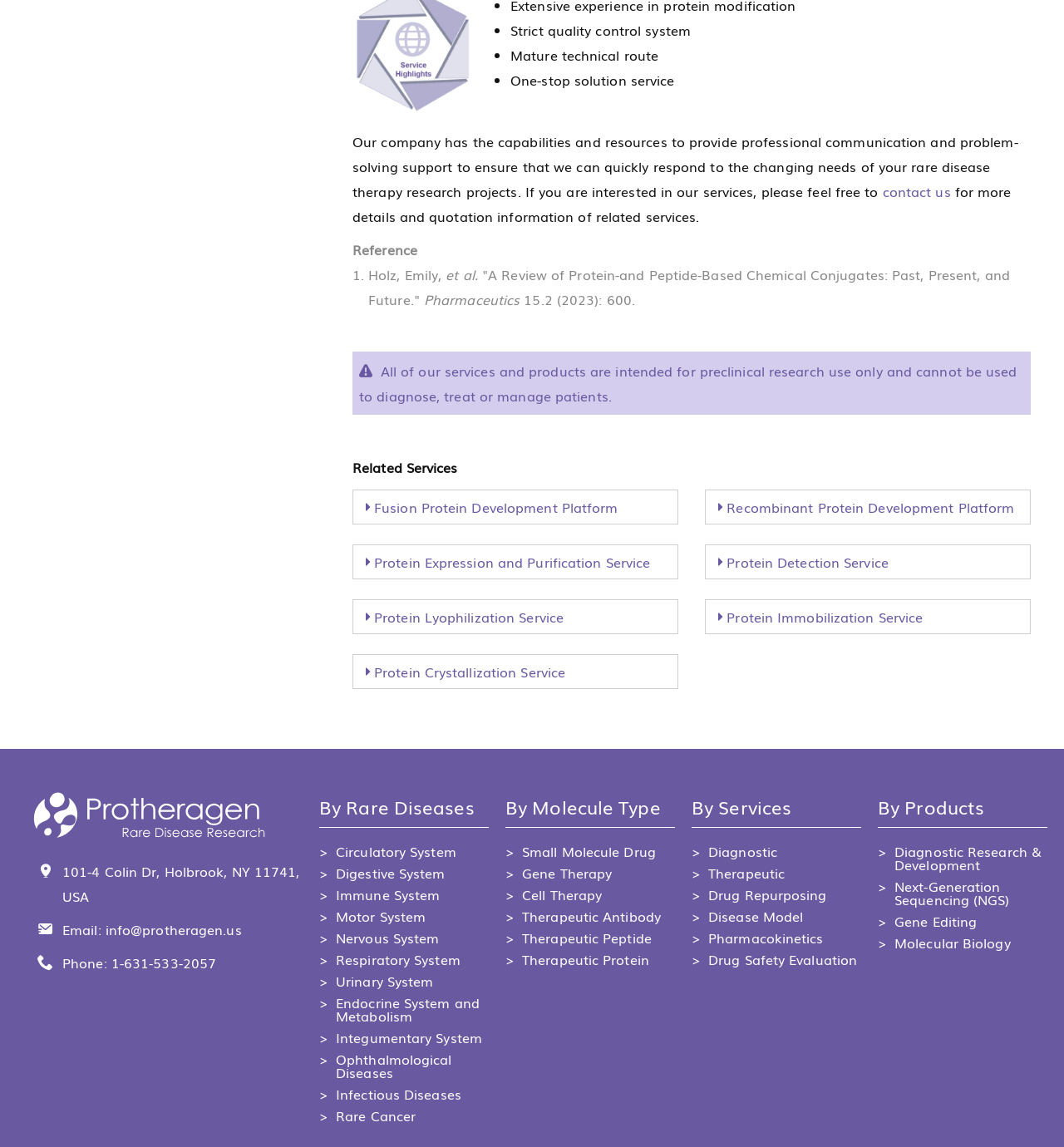What is the address of the company?
Please answer the question with a single word or phrase, referencing the image.

101-4 Colin Dr, Holbrook, NY 11741, USA